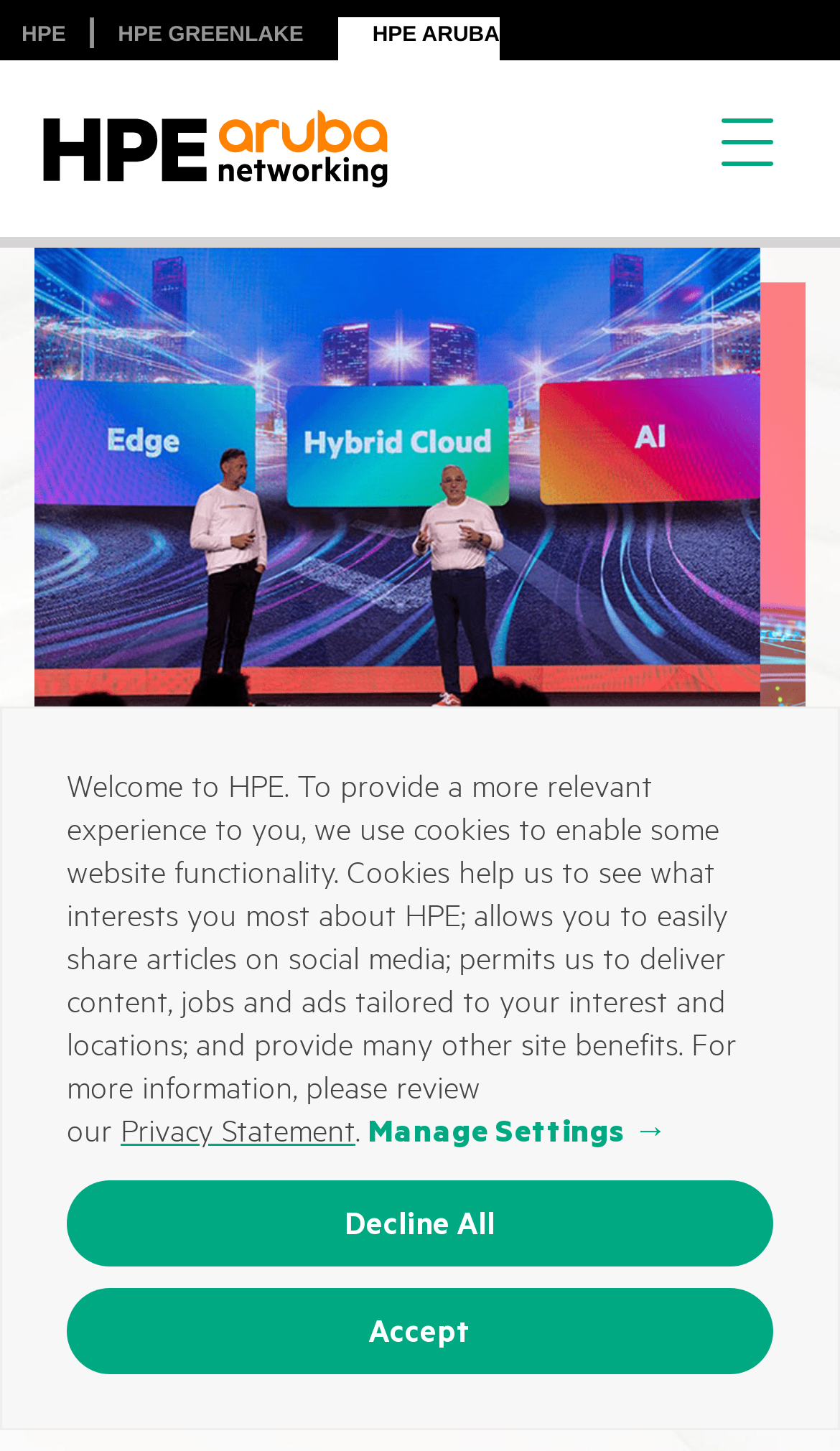Reply to the question with a single word or phrase:
What is the name of the networking brand?

Aruba Networking